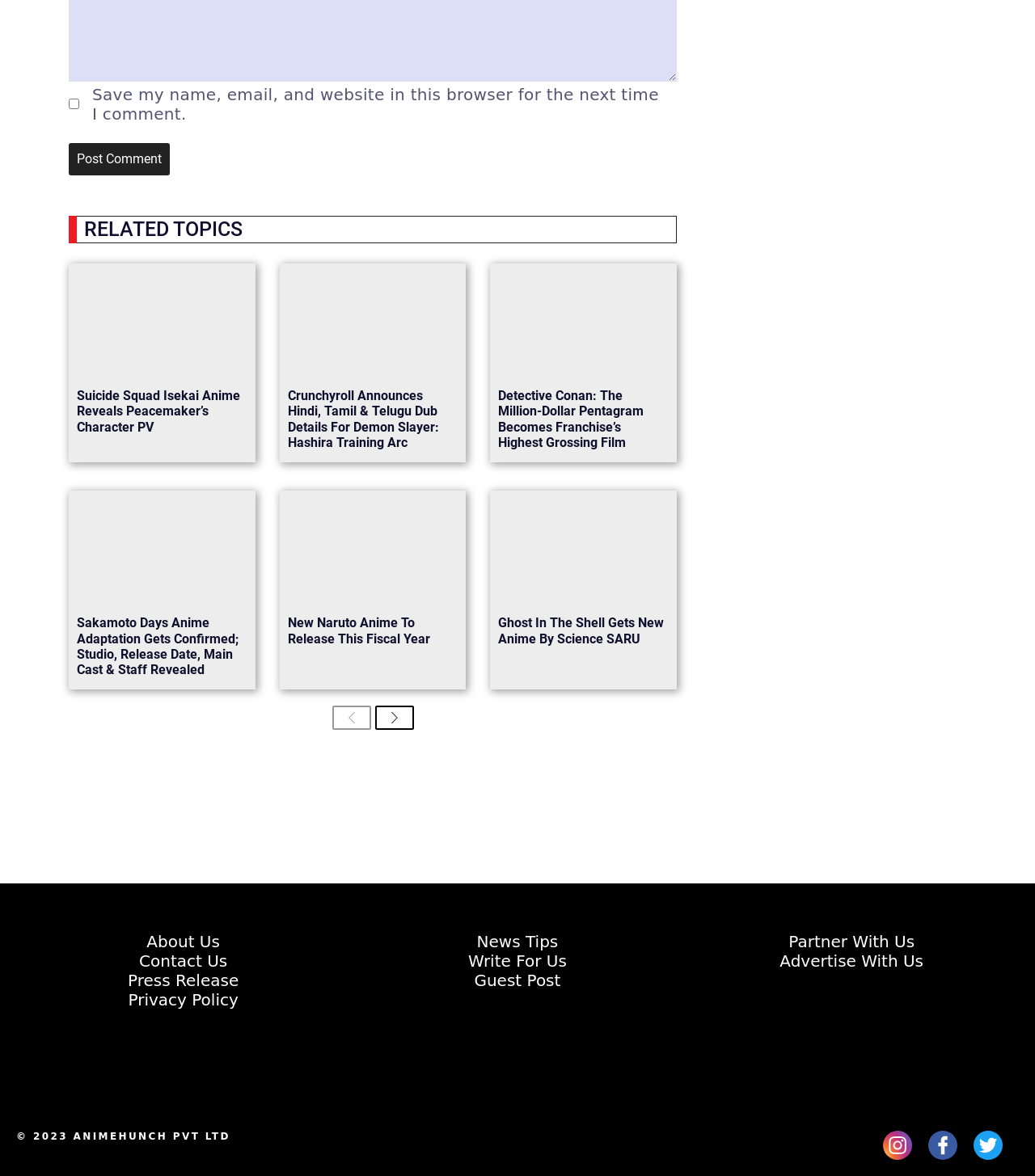Bounding box coordinates are to be given in the format (top-left x, top-left y, bottom-right x, bottom-right y). All values must be floating point numbers between 0 and 1. Provide the bounding box coordinate for the UI element described as: Press Release

[0.123, 0.826, 0.231, 0.842]